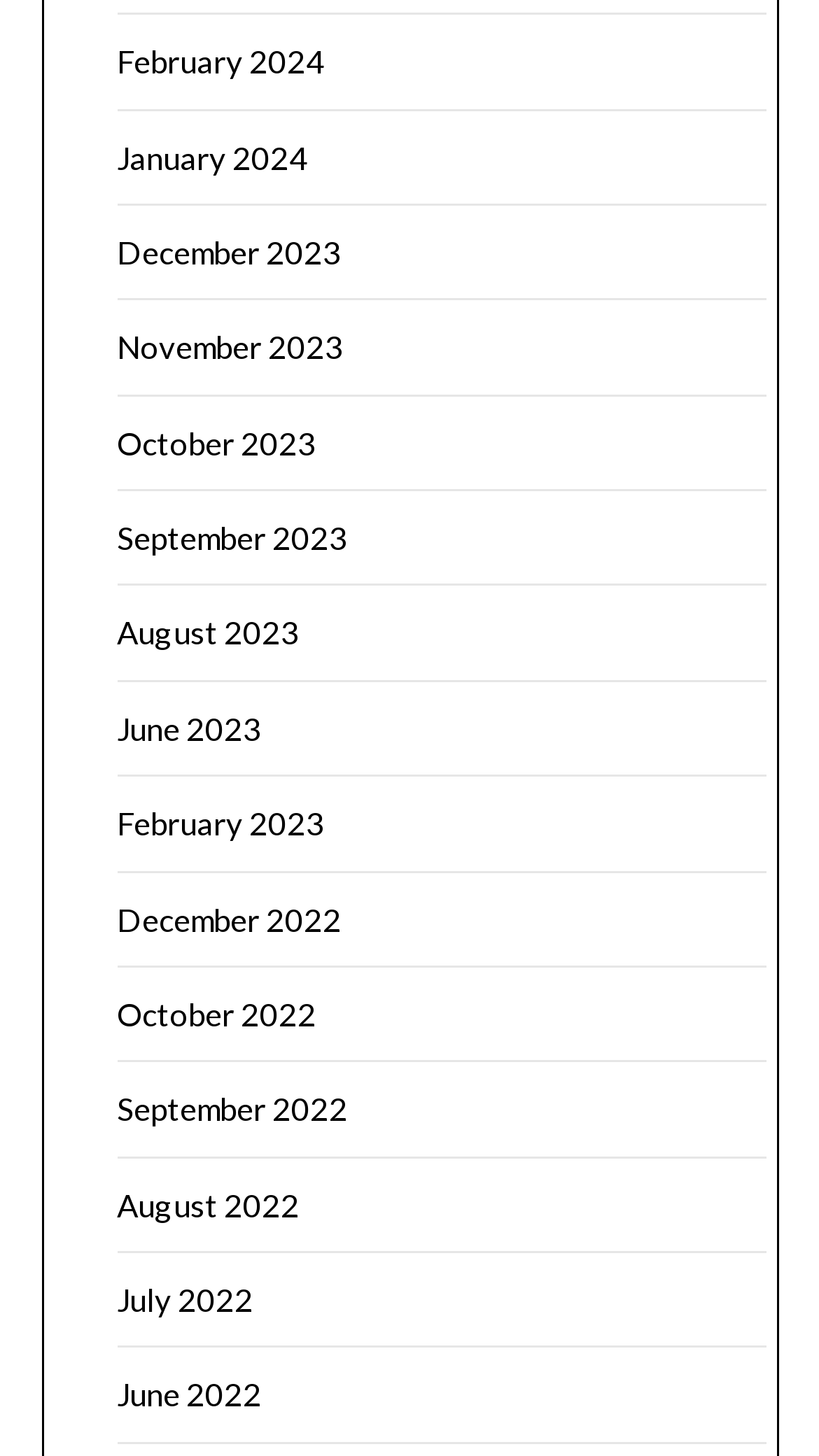Please locate the bounding box coordinates of the element's region that needs to be clicked to follow the instruction: "Check November 2023". The bounding box coordinates should be provided as four float numbers between 0 and 1, i.e., [left, top, right, bottom].

[0.142, 0.225, 0.419, 0.251]